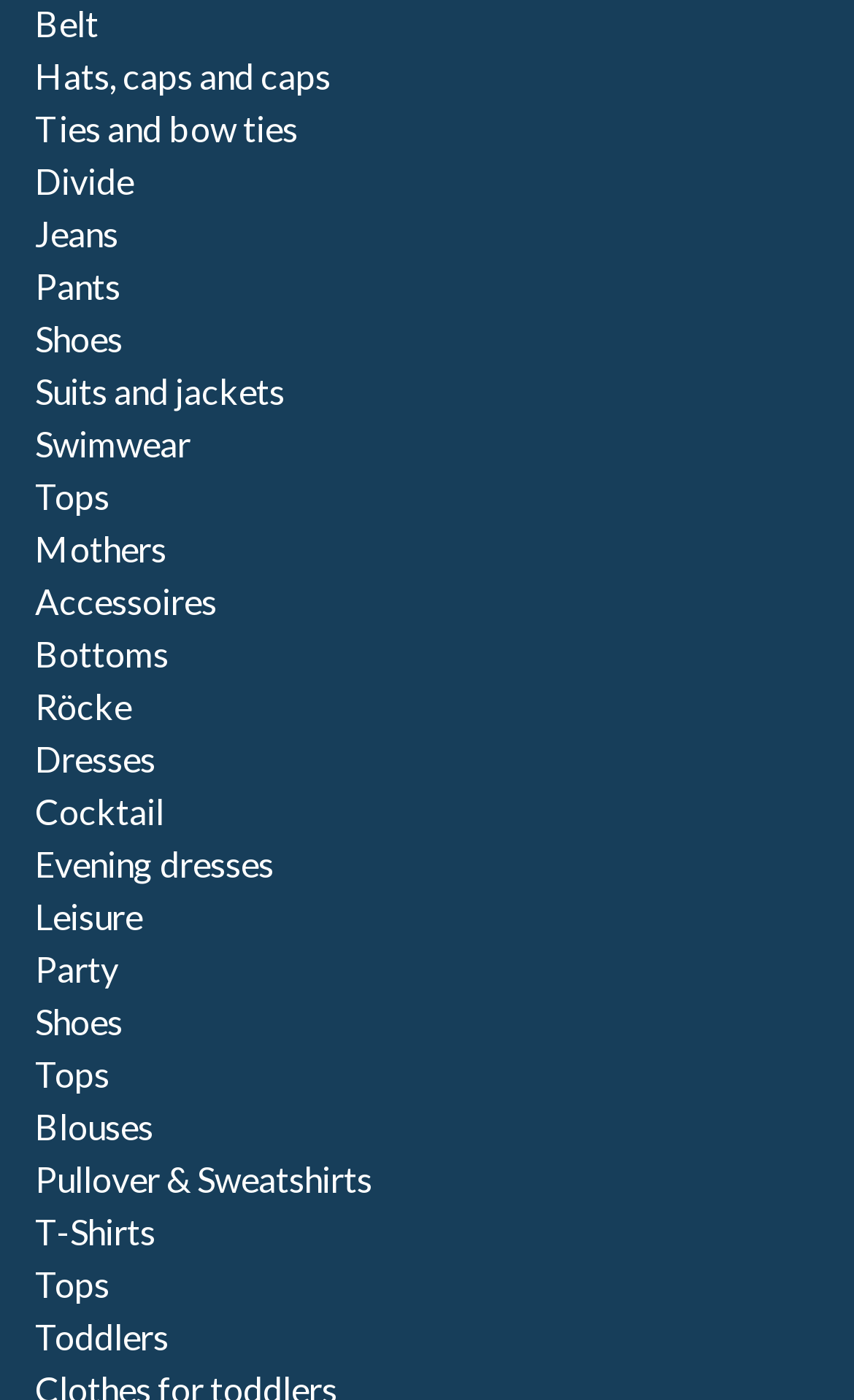Determine the bounding box coordinates for the region that must be clicked to execute the following instruction: "Explore 'Dresses' options".

[0.041, 0.527, 0.182, 0.557]